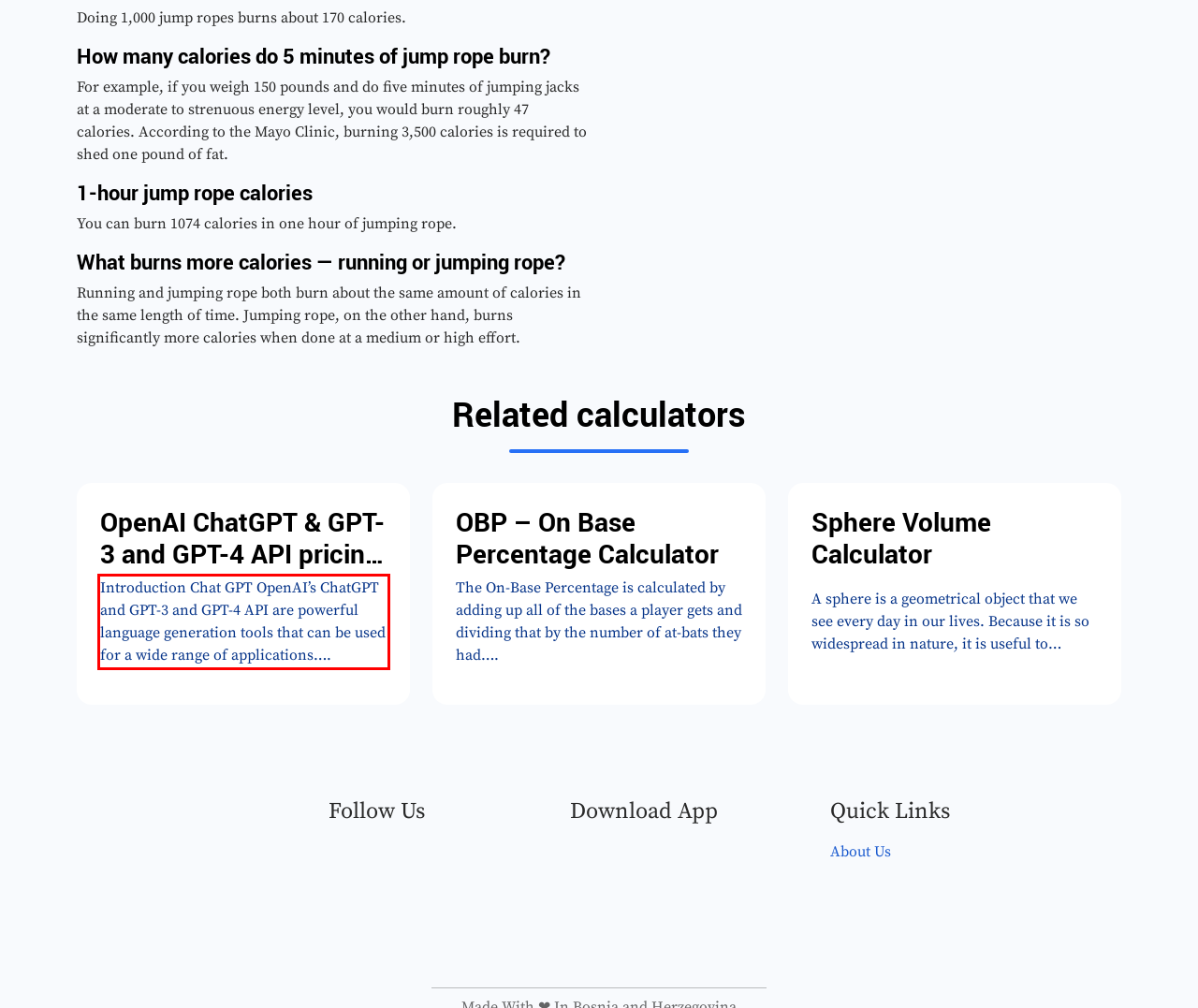Look at the provided screenshot of the webpage and perform OCR on the text within the red bounding box.

Introduction Chat GPT OpenAI’s ChatGPT and GPT-3 and GPT-4 API are powerful language generation tools that can be used for a wide range of applications….